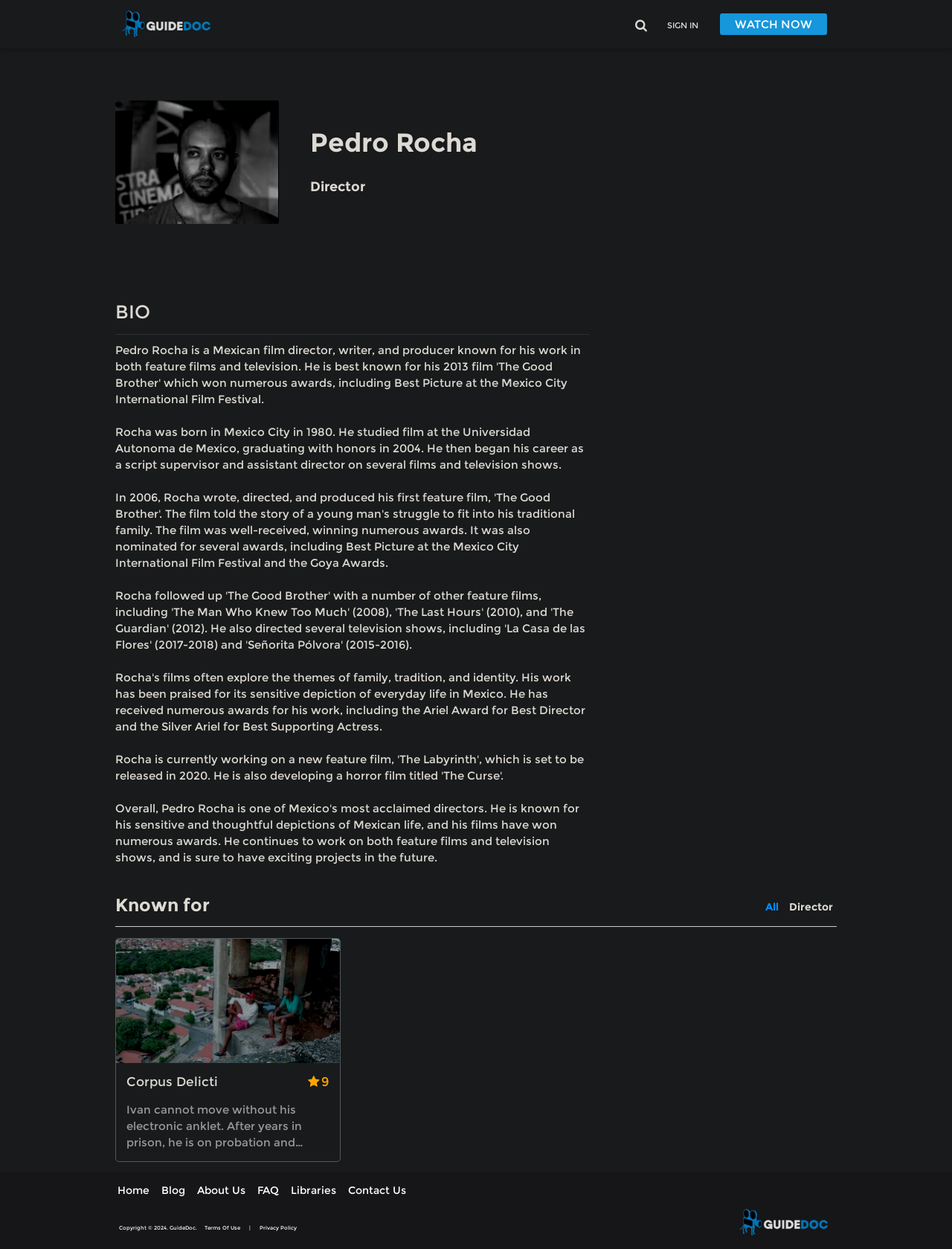Provide a one-word or short-phrase answer to the question:
What is the profession of Pedro Rocha?

Director